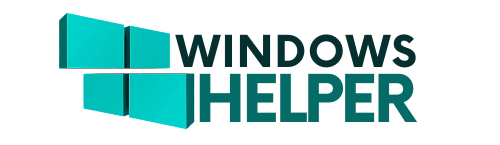Describe all elements and aspects of the image.

The image features the logo for "Windows Helper," a digital resource designed to assist users with various Windows-related issues. The logo employs a modern design, combining shades of teal with sleek, geometric shapes resembling Windows icons. This visual representation reflects the site’s focus on providing guidance and solutions for Windows users, helping them navigate troubleshooting, tips, and software enhancements for an optimized experience with the Windows operating system.